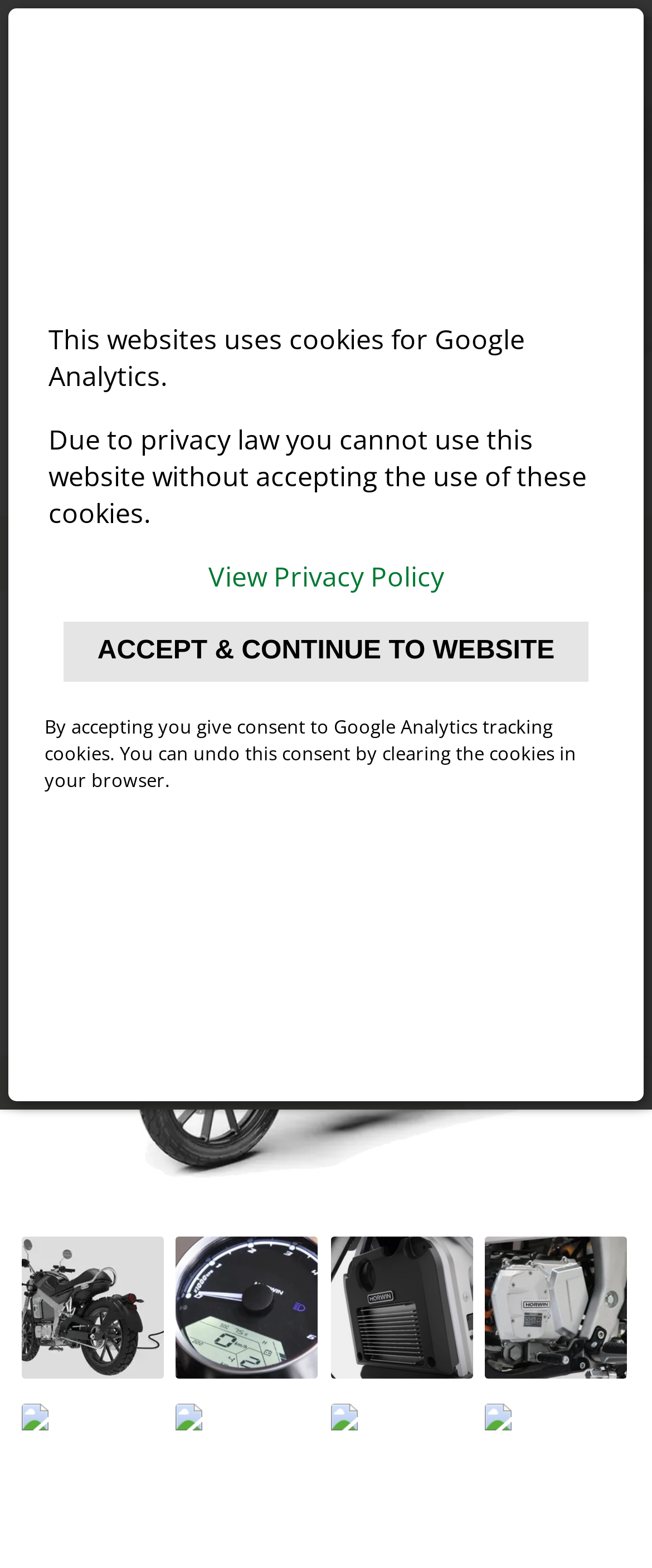Please look at the image and answer the question with a detailed explanation: What is the purpose of the 'FILTERS' button?

The 'FILTERS' button is likely used to filter options or configurations for the Horwin CR6 electric moped. Its purpose is to provide a way to narrow down or customize the options available.